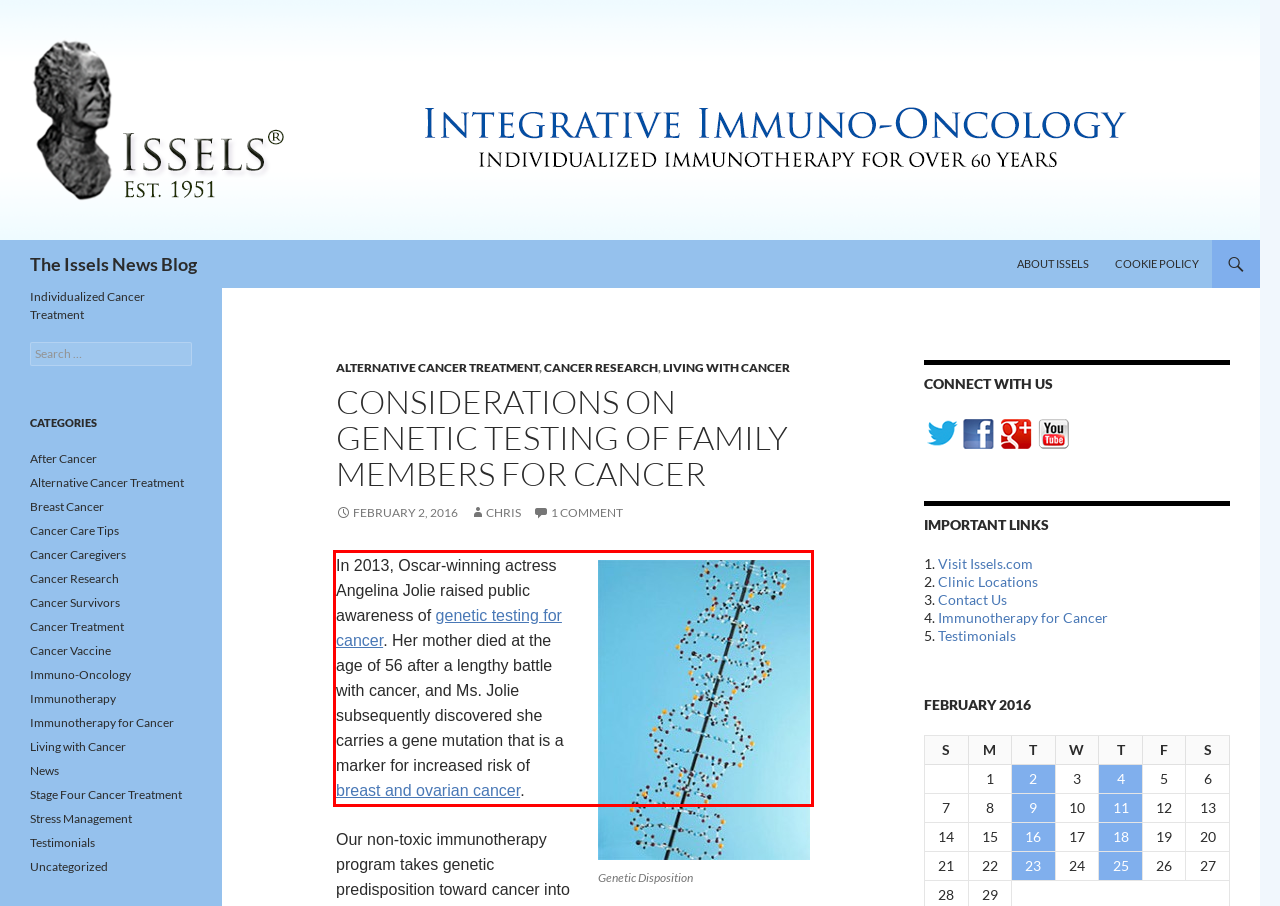Look at the webpage screenshot and recognize the text inside the red bounding box.

In 2013, Oscar-winning actress Angelina Jolie raised public awareness of genetic testing for cancer. Her mother died at the age of 56 after a lengthy battle with cancer, and Ms. Jolie subsequently discovered she carries a gene mutation that is a marker for increased risk of breast and ovarian cancer.